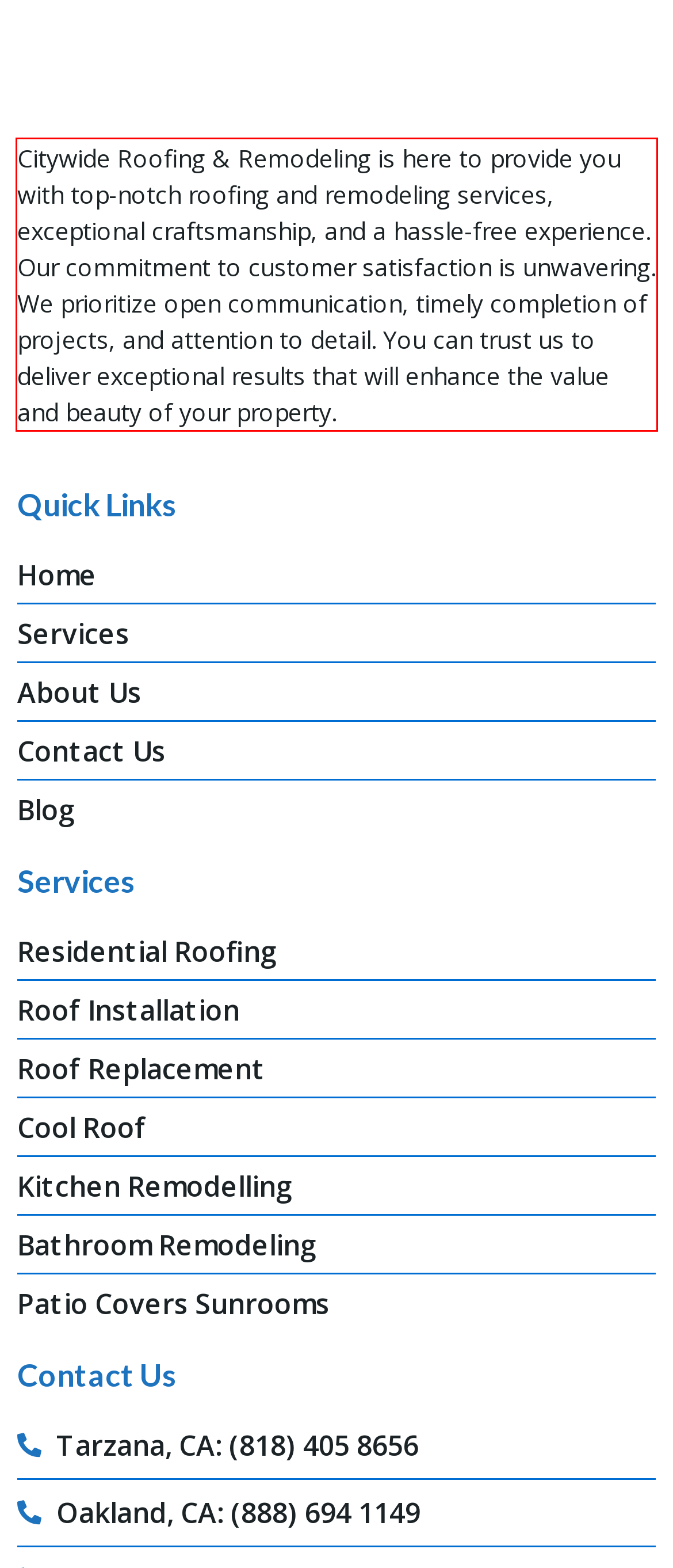Given a screenshot of a webpage with a red bounding box, please identify and retrieve the text inside the red rectangle.

Citywide Roofing & Remodeling is here to provide you with top-notch roofing and remodeling services, exceptional craftsmanship, and a hassle-free experience. Our commitment to customer satisfaction is unwavering. We prioritize open communication, timely completion of projects, and attention to detail. You can trust us to deliver exceptional results that will enhance the value and beauty of your property.